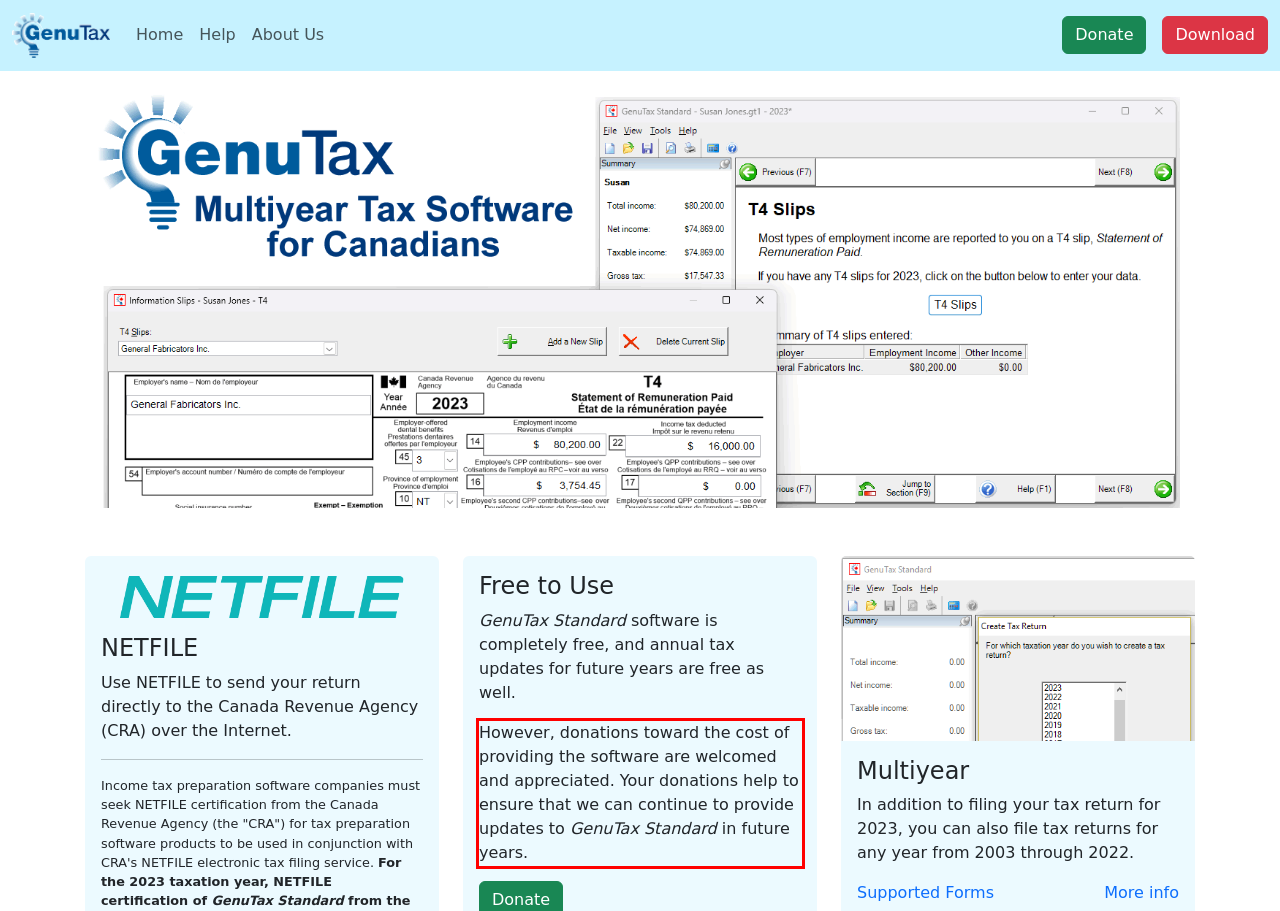Observe the screenshot of the webpage that includes a red rectangle bounding box. Conduct OCR on the content inside this red bounding box and generate the text.

However, donations toward the cost of providing the software are welcomed and appreciated. Your donations help to ensure that we can continue to provide updates to GenuTax Standard in future years.